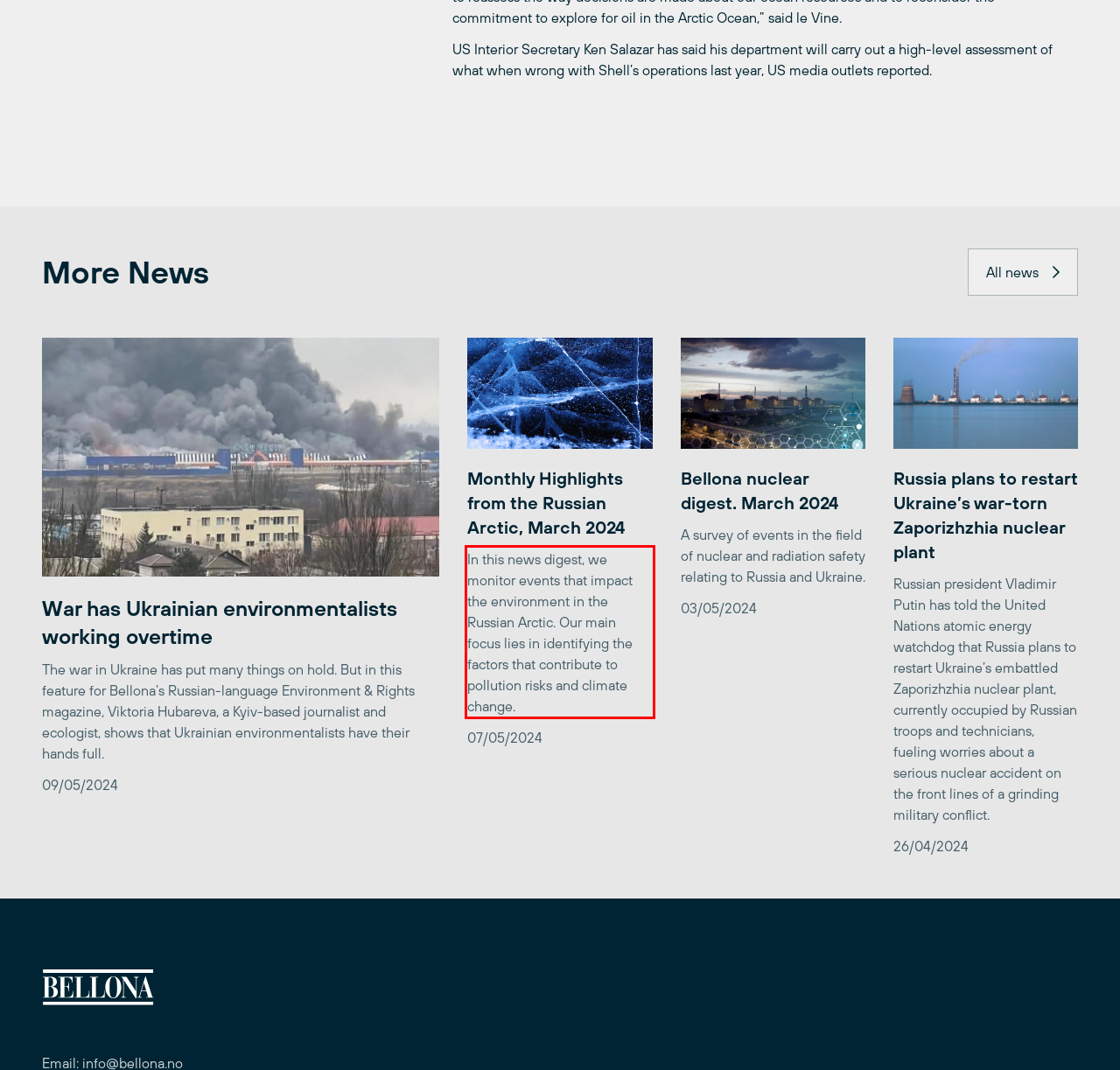You have a screenshot of a webpage with a red bounding box. Identify and extract the text content located inside the red bounding box.

In this news digest, we monitor events that impact the environment in the Russian Arctic. Our main focus lies in identifying the factors that contribute to pollution risks and climate change.